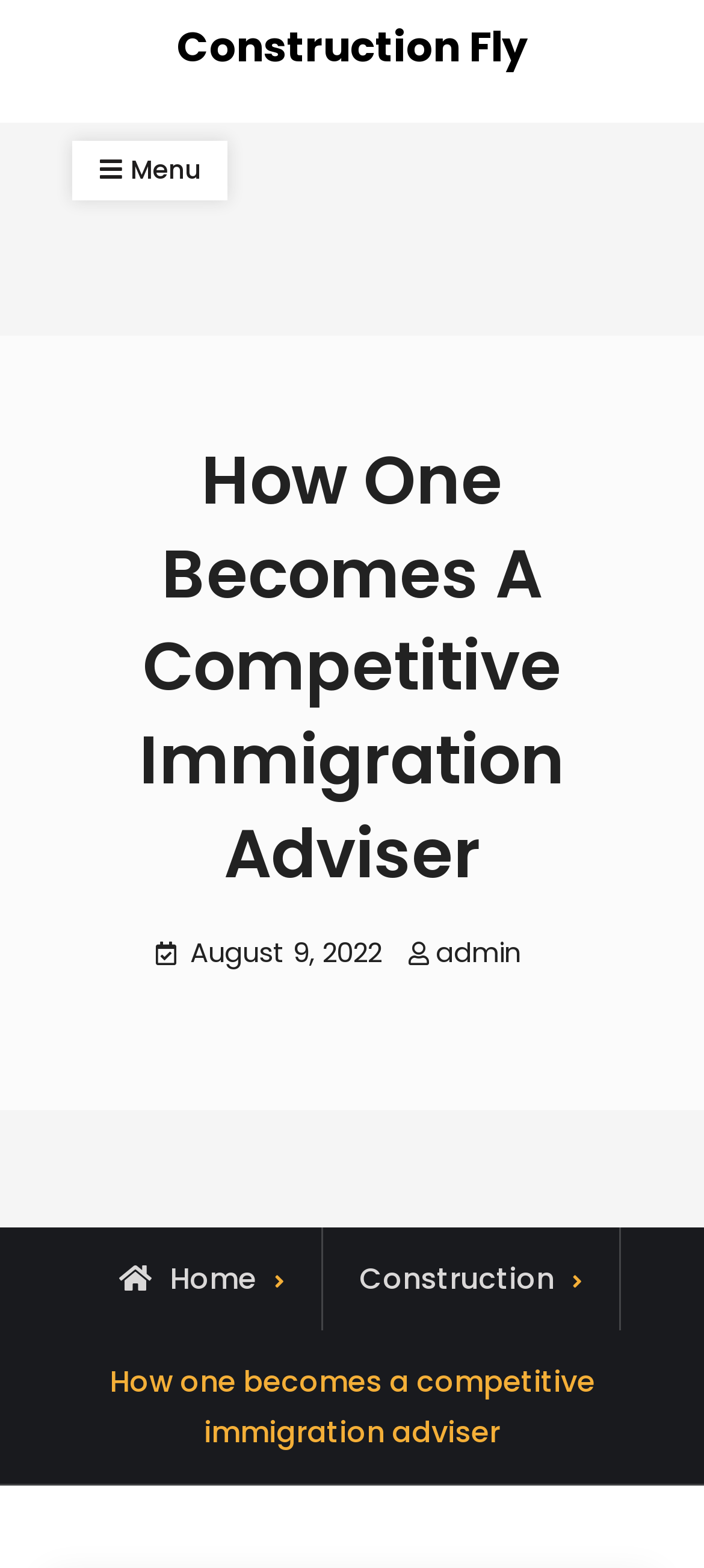Provide an in-depth caption for the elements present on the webpage.

The webpage appears to be an article or blog post titled "How One Becomes A Competitive Immigration Adviser" related to Canadian immigration. At the top left of the page, there is a link to the website's homepage, labeled "Construction Fly". Next to it, a button with a menu icon is located. 

Below the title, there is a publication date, "August 9, 2022", and the author's name, "admin", positioned side by side. 

The main content of the article is not explicitly described in the accessibility tree, but based on the meta description, it likely discusses the role of immigration counsels and their guidance on Canadian immigration issues.

At the bottom of the page, there is a breadcrumb navigation section, which includes links to the homepage and a "Construction" category. Below the breadcrumb section, there is a static text reiterating the title of the article.